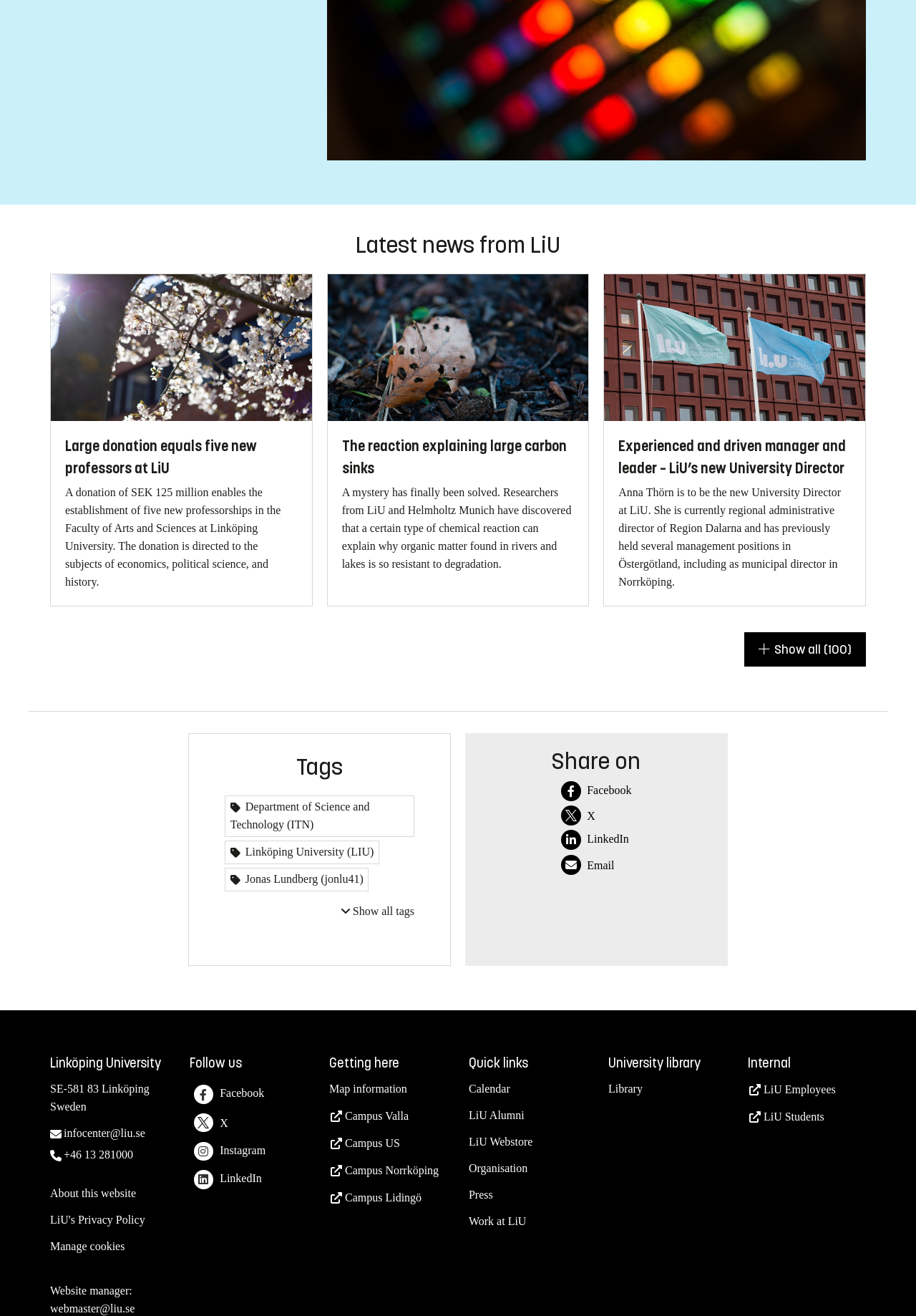Identify the bounding box coordinates for the element you need to click to achieve the following task: "Show all news". The coordinates must be four float values ranging from 0 to 1, formatted as [left, top, right, bottom].

[0.812, 0.48, 0.945, 0.507]